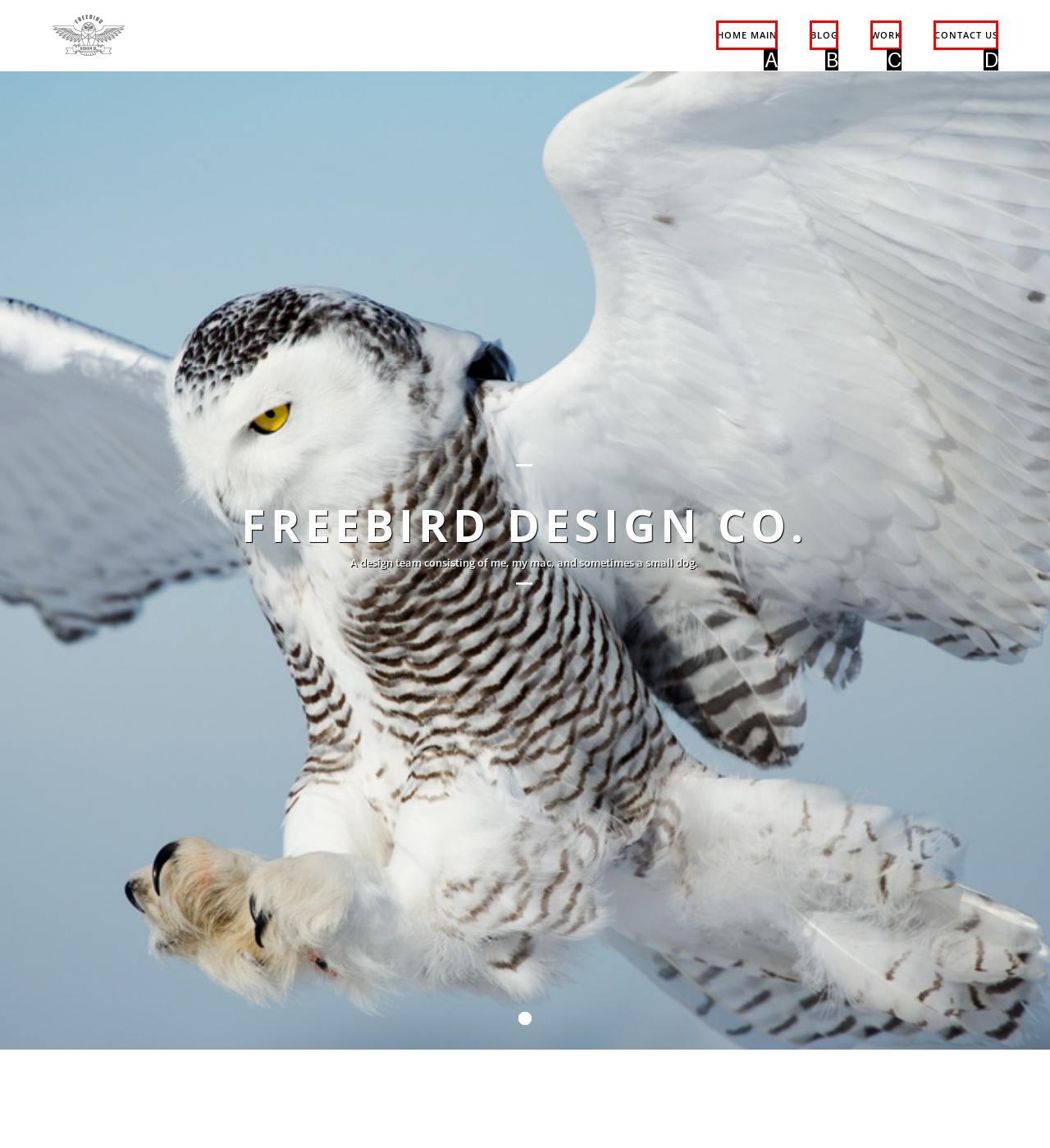Using the given description: Contact Us, identify the HTML element that corresponds best. Answer with the letter of the correct option from the available choices.

D